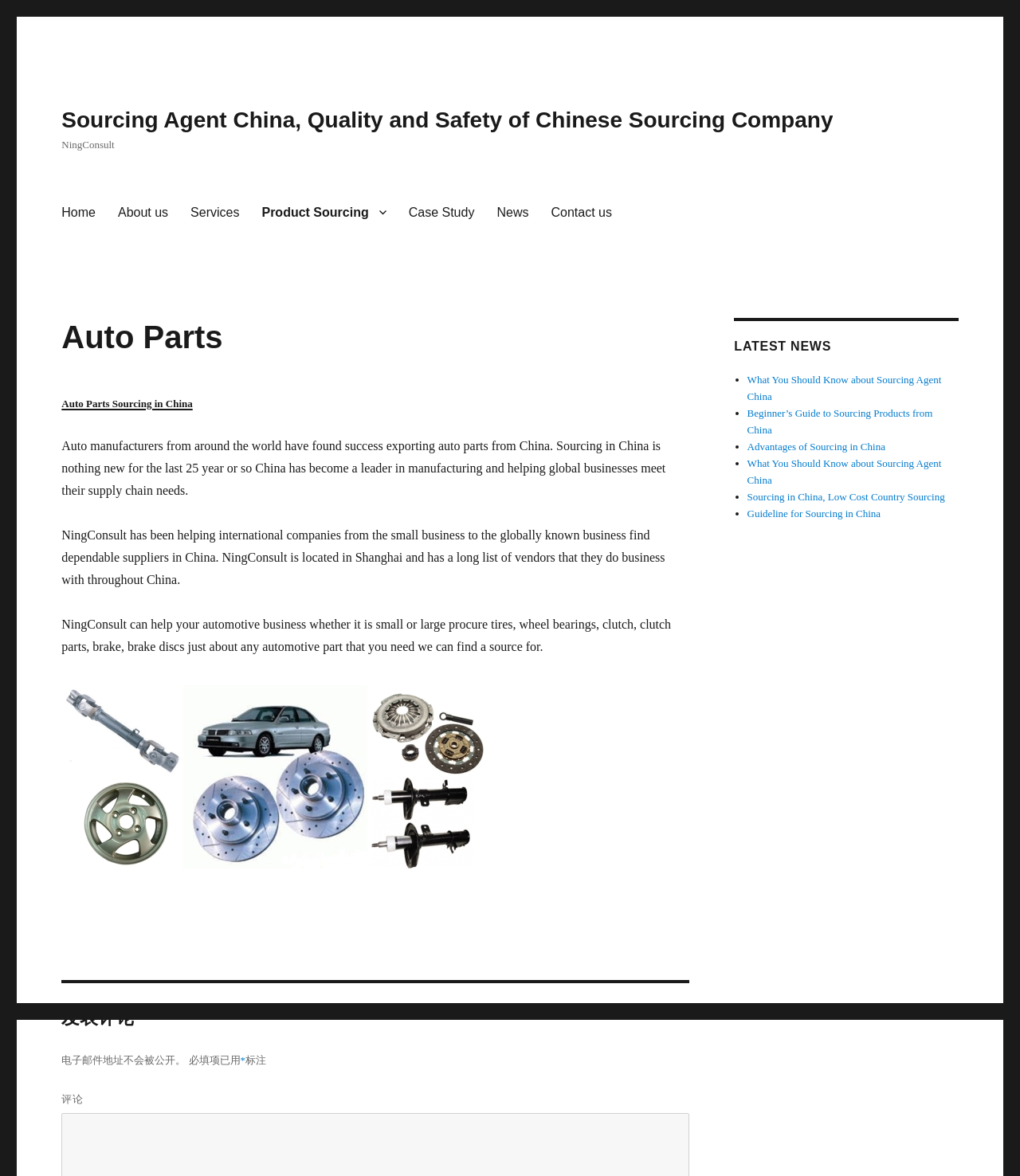Determine the bounding box for the described UI element: "Advantages of Sourcing in China".

[0.733, 0.375, 0.868, 0.385]